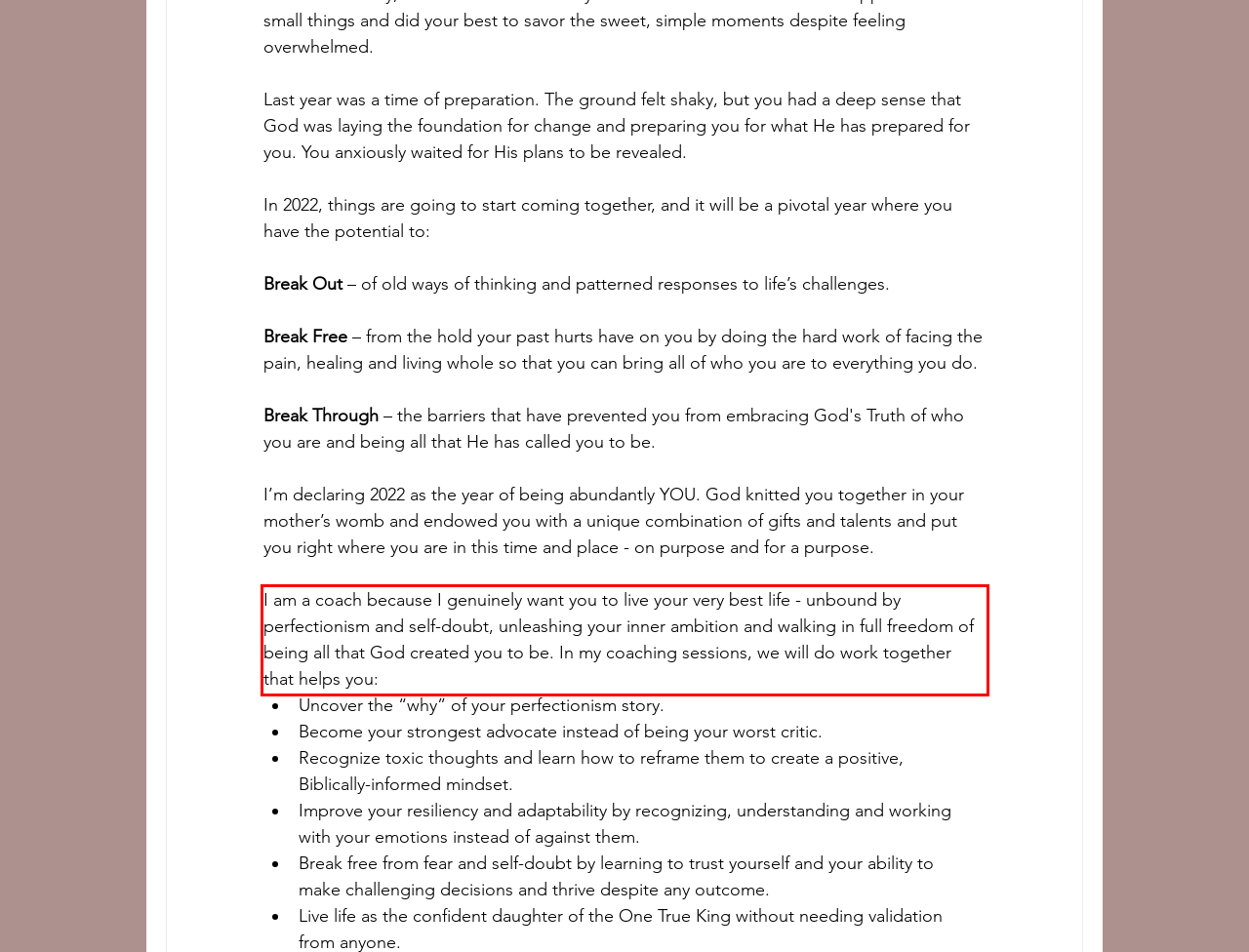Please extract the text content within the red bounding box on the webpage screenshot using OCR.

I am a coach because I genuinely want you to live your very best life - unbound by perfectionism and self-doubt, unleashing your inner ambition and walking in full freedom of being all that God created you to be. In my coaching sessions, we will do work together that helps you: